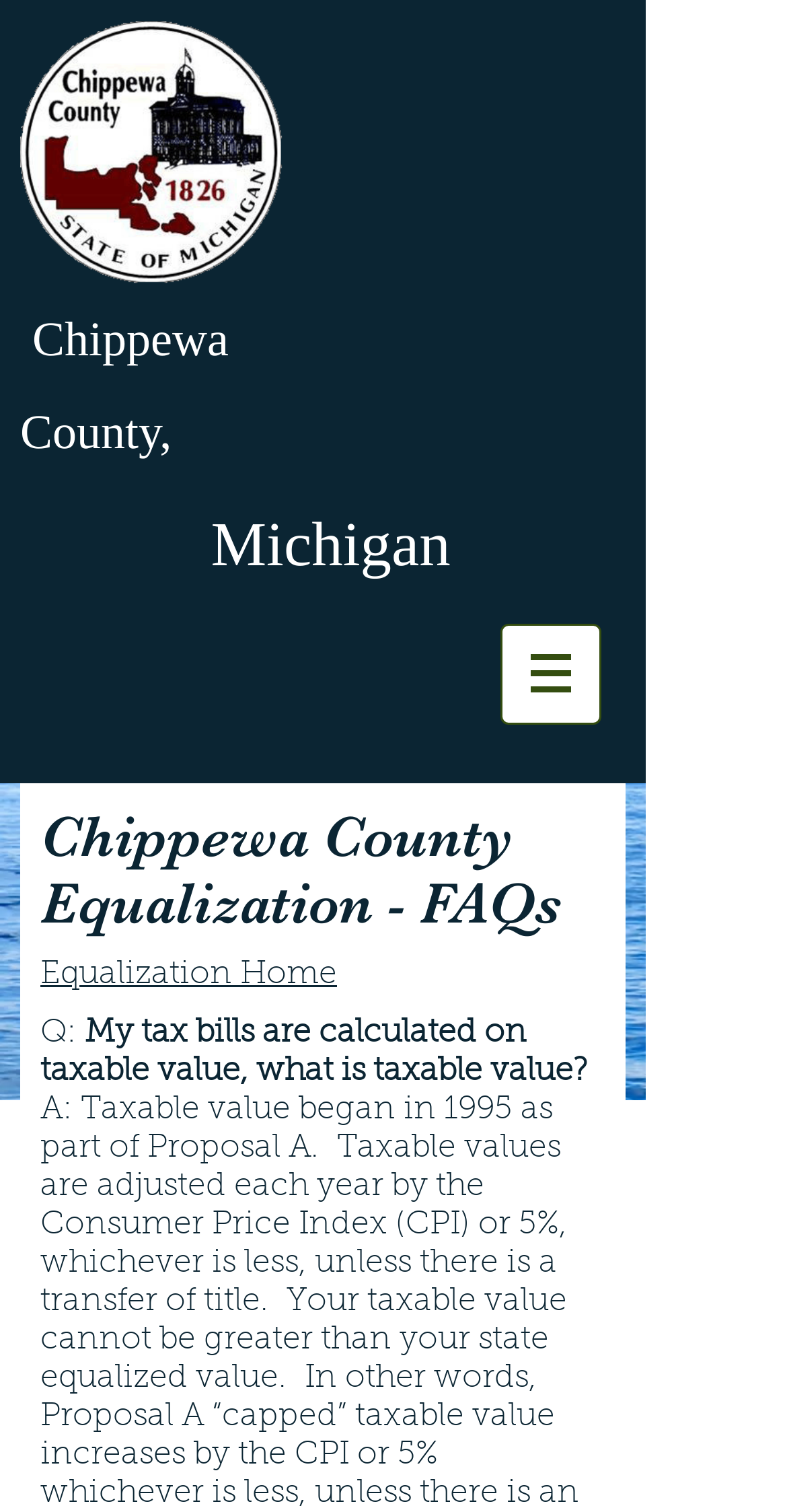Determine the bounding box coordinates of the UI element described by: "Equalization Home".

[0.051, 0.634, 0.428, 0.656]